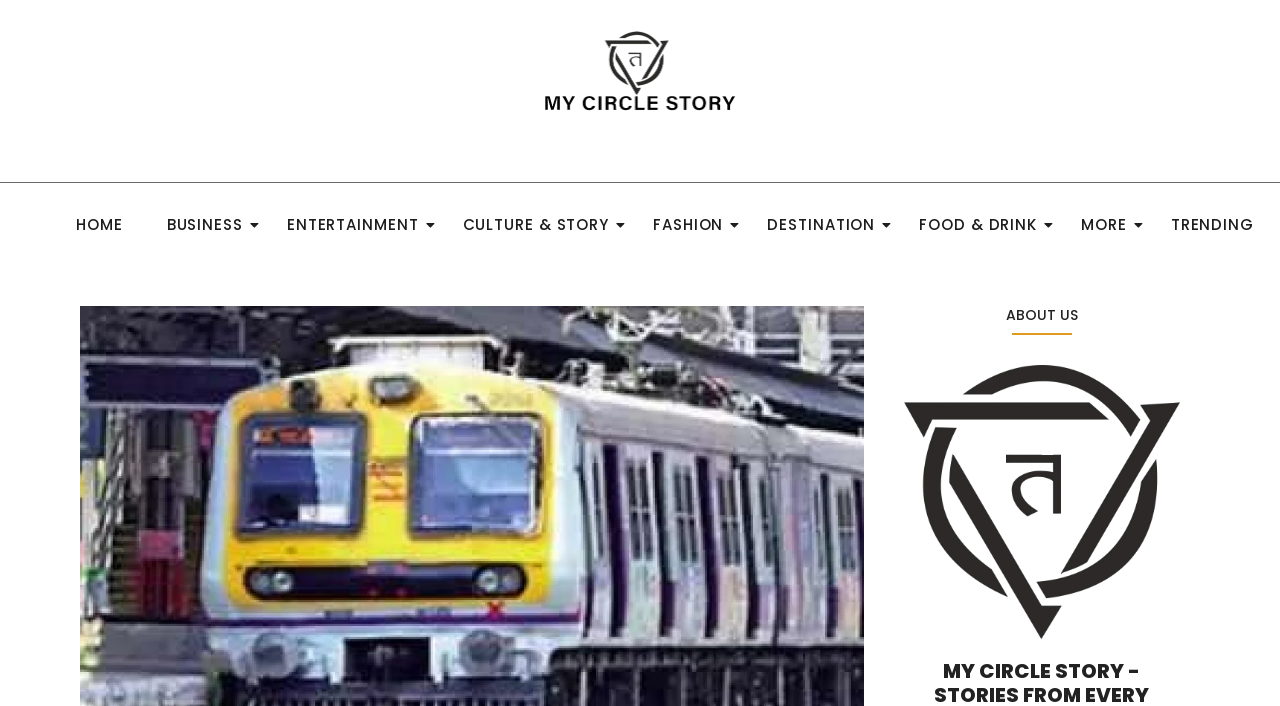Please use the details from the image to answer the following question comprehensively:
What type of element is 'my circle story'?

I found an element with text 'my circle story' and bounding box coordinates [0.706, 0.516, 0.922, 0.905]. This element is both a link and an image, as indicated by the presence of both link and image elements with the same bounding box coordinates and text.